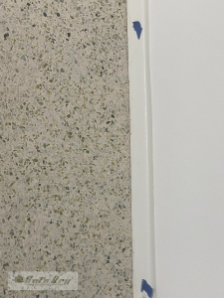Generate a detailed caption for the image.

The image shows a close-up of a terrazzo floor with visible chip holes outlined by blue tape, indicating areas that require repair. The floor features a speckled pattern characteristic of terrazzo, showcasing a blend of various colored aggregates embedded in the surface. Alongside the terrazzo, there is a clean white wall, emphasizing the contrast between the textured flooring and the smooth wall finish. The blue tape serves as a temporary marker, guiding technicians during the chip hole repair process, which is crucial for restoring the floor's aesthetic and structural integrity.